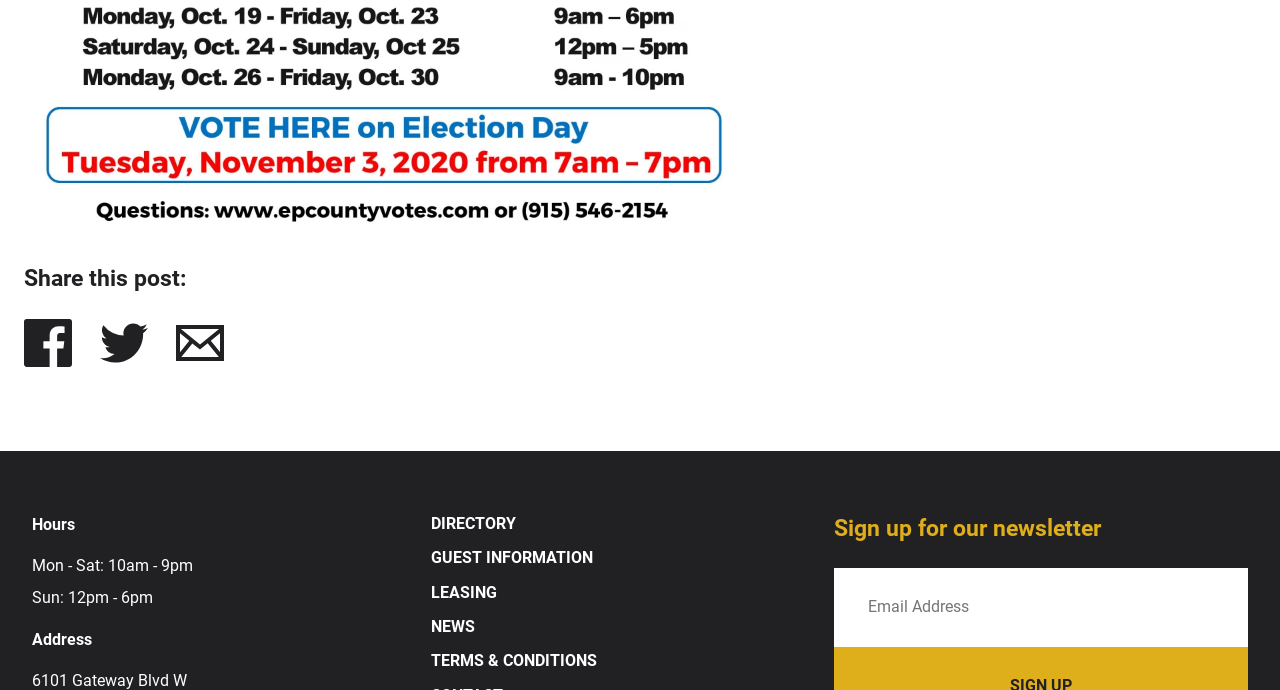Show the bounding box coordinates of the region that should be clicked to follow the instruction: "Get directions from the directory."

[0.336, 0.746, 0.403, 0.773]